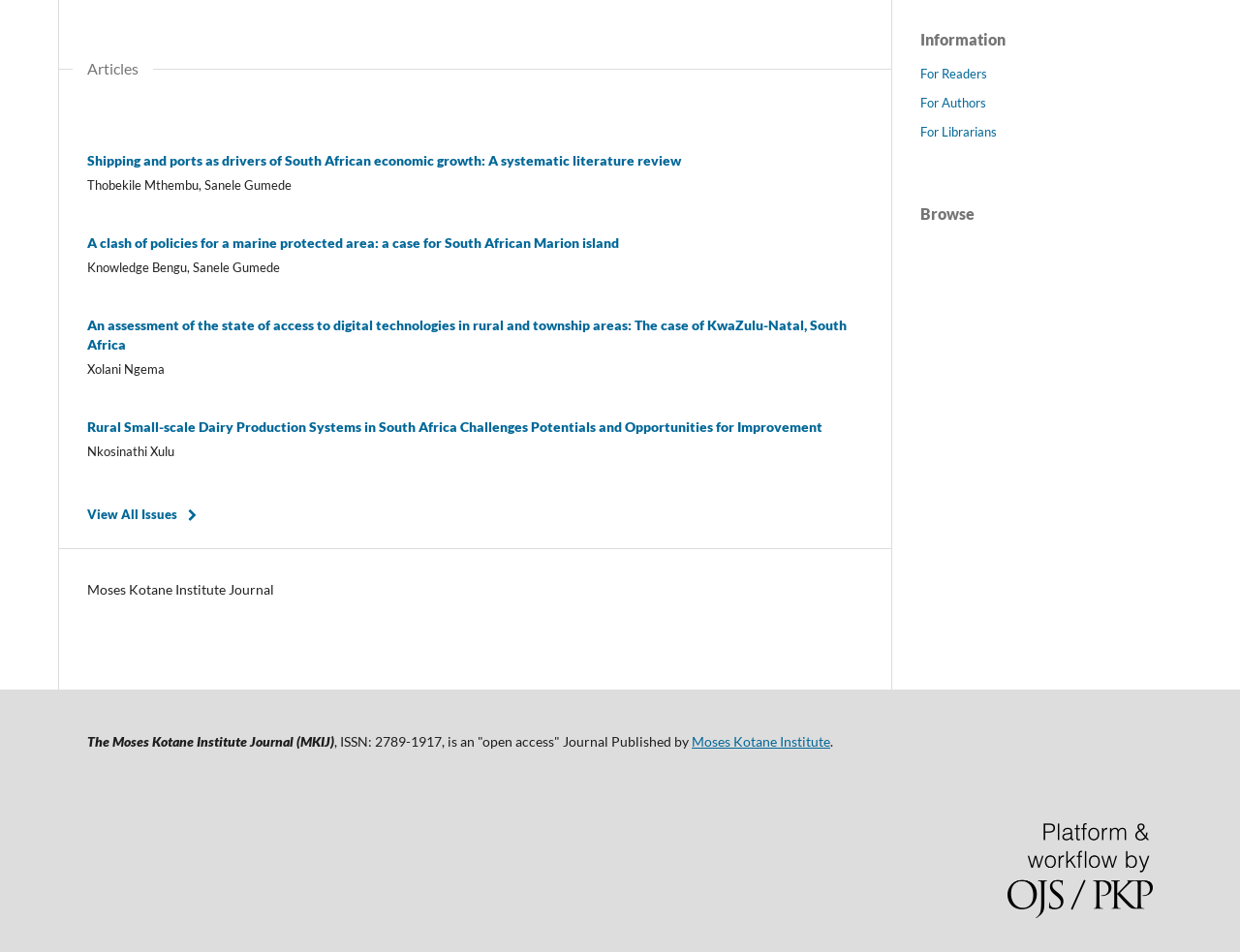Extract the bounding box coordinates of the UI element described: "DISCOGRAPHY". Provide the coordinates in the format [left, top, right, bottom] with values ranging from 0 to 1.

None